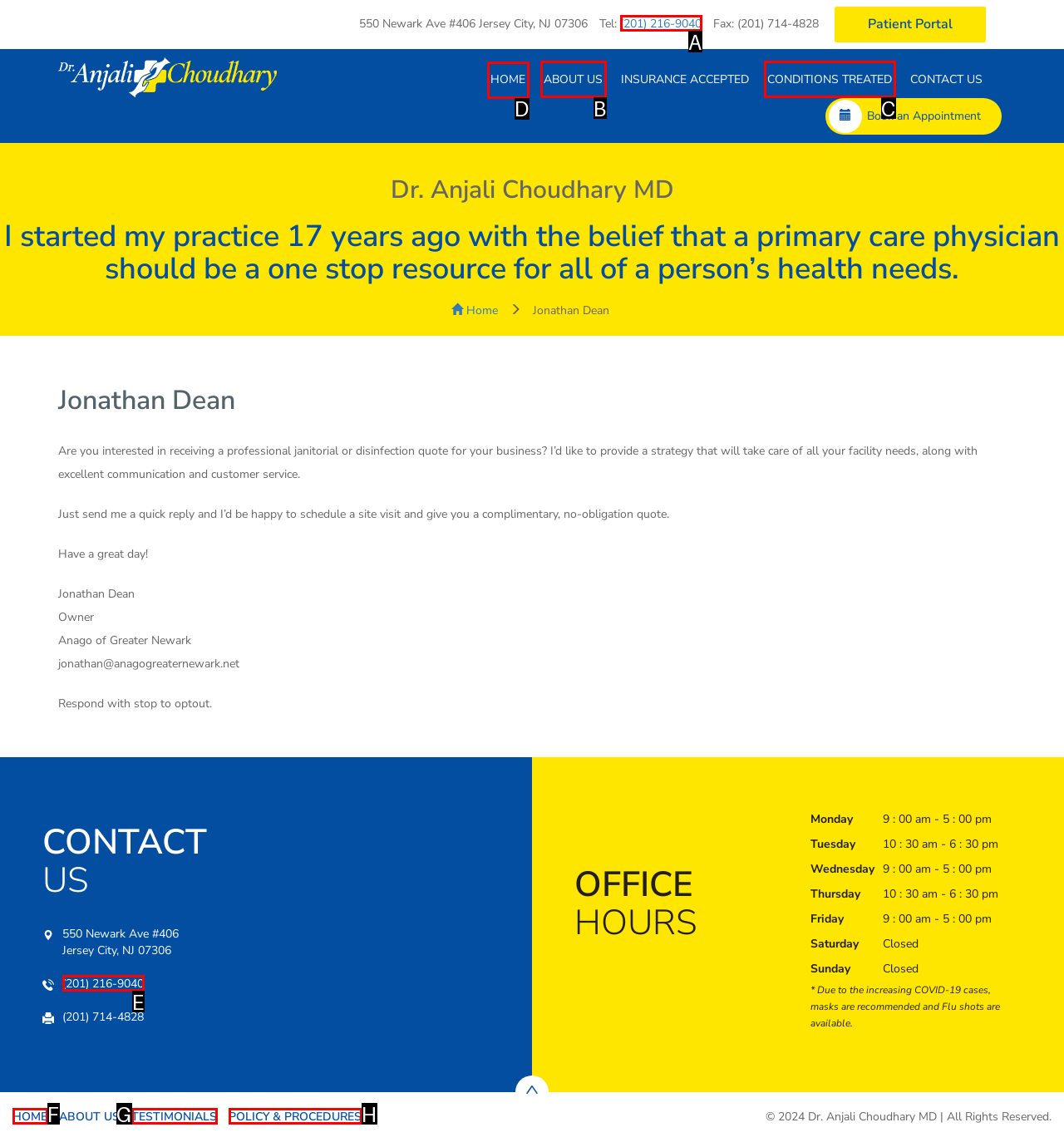Determine the letter of the element to click to accomplish this task: Go to the 'HOME' page. Respond with the letter.

D